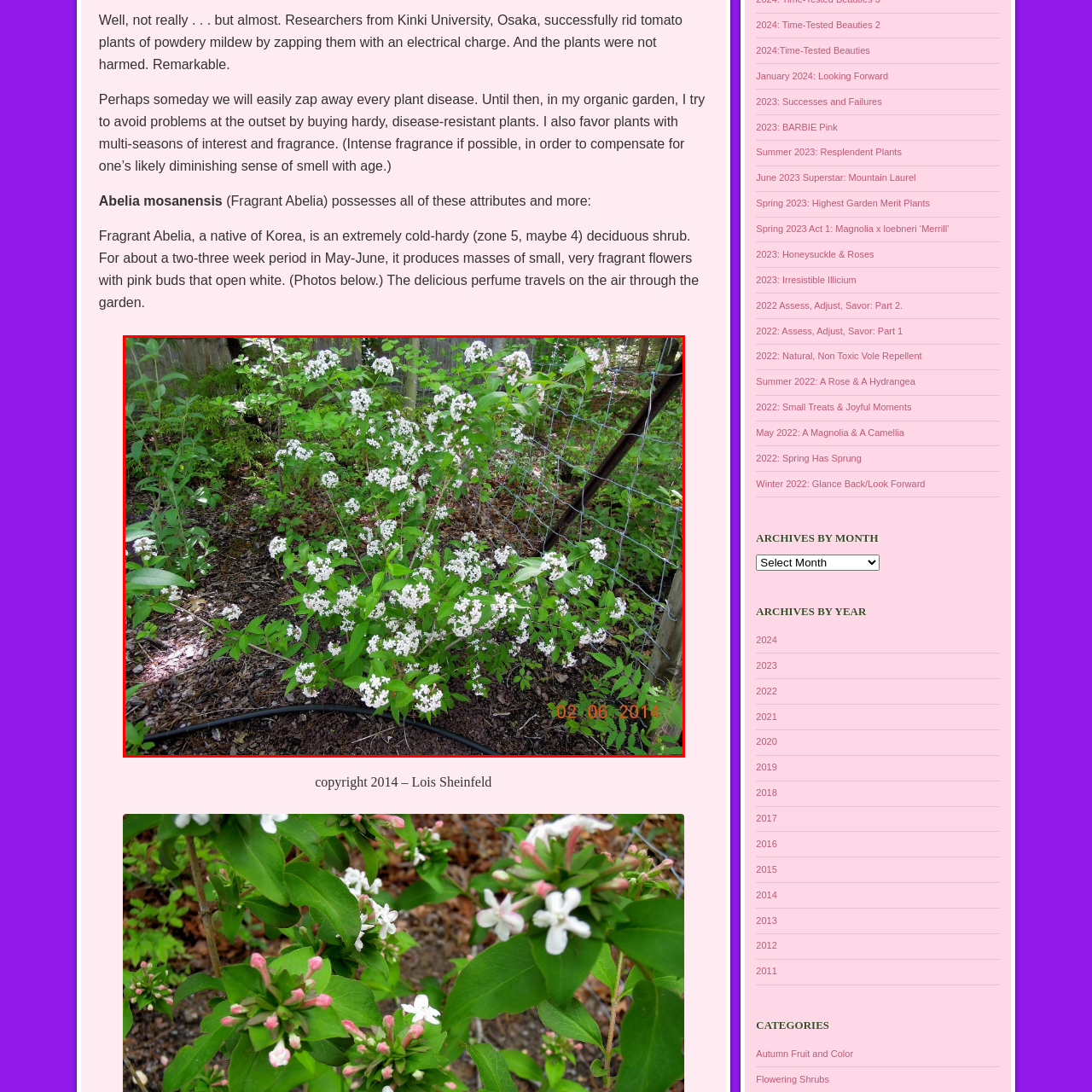View the image highlighted in red and provide one word or phrase: When do the fragrant white flowers emerge?

Late spring to early summer